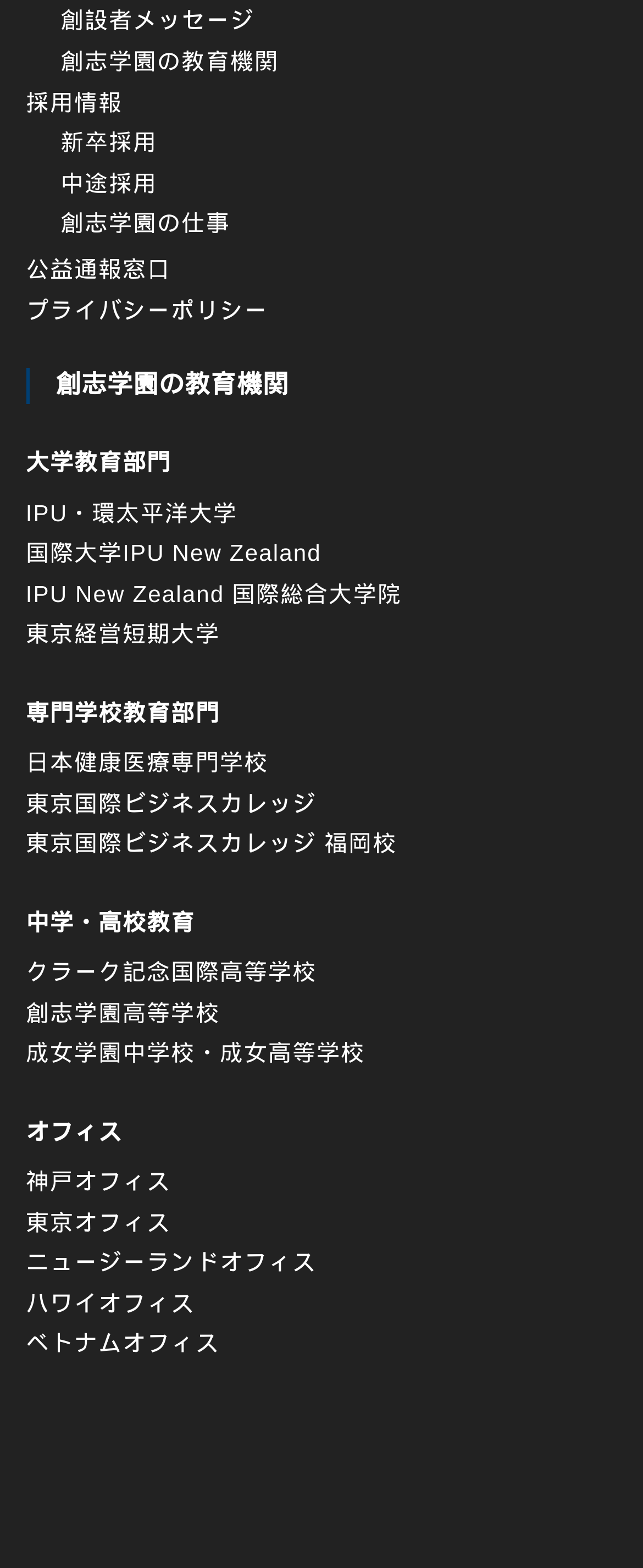How many educational institutions are listed?
Your answer should be a single word or phrase derived from the screenshot.

12